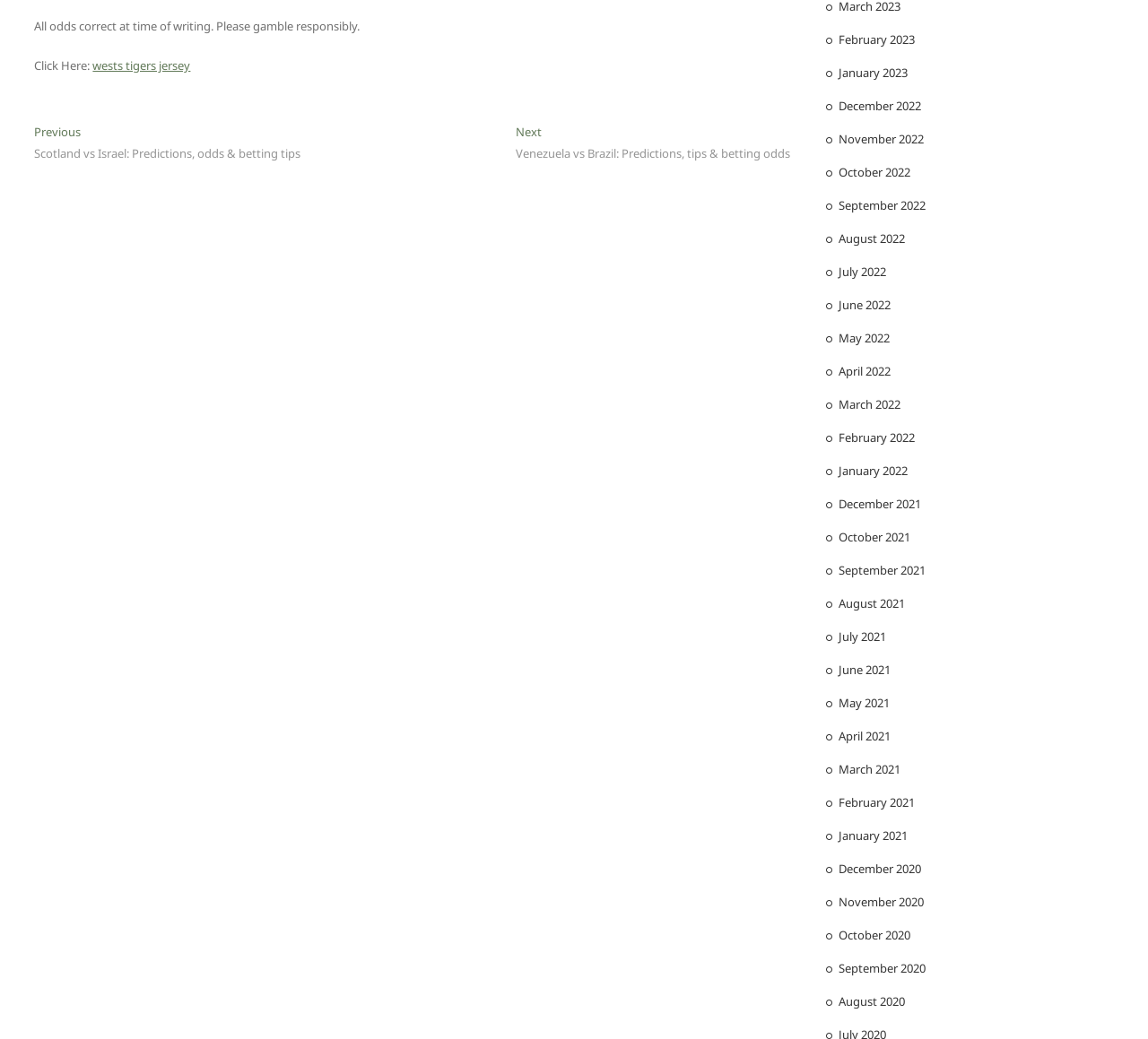Give the bounding box coordinates for this UI element: "wests tigers jersey". The coordinates should be four float numbers between 0 and 1, arranged as [left, top, right, bottom].

[0.081, 0.056, 0.166, 0.071]